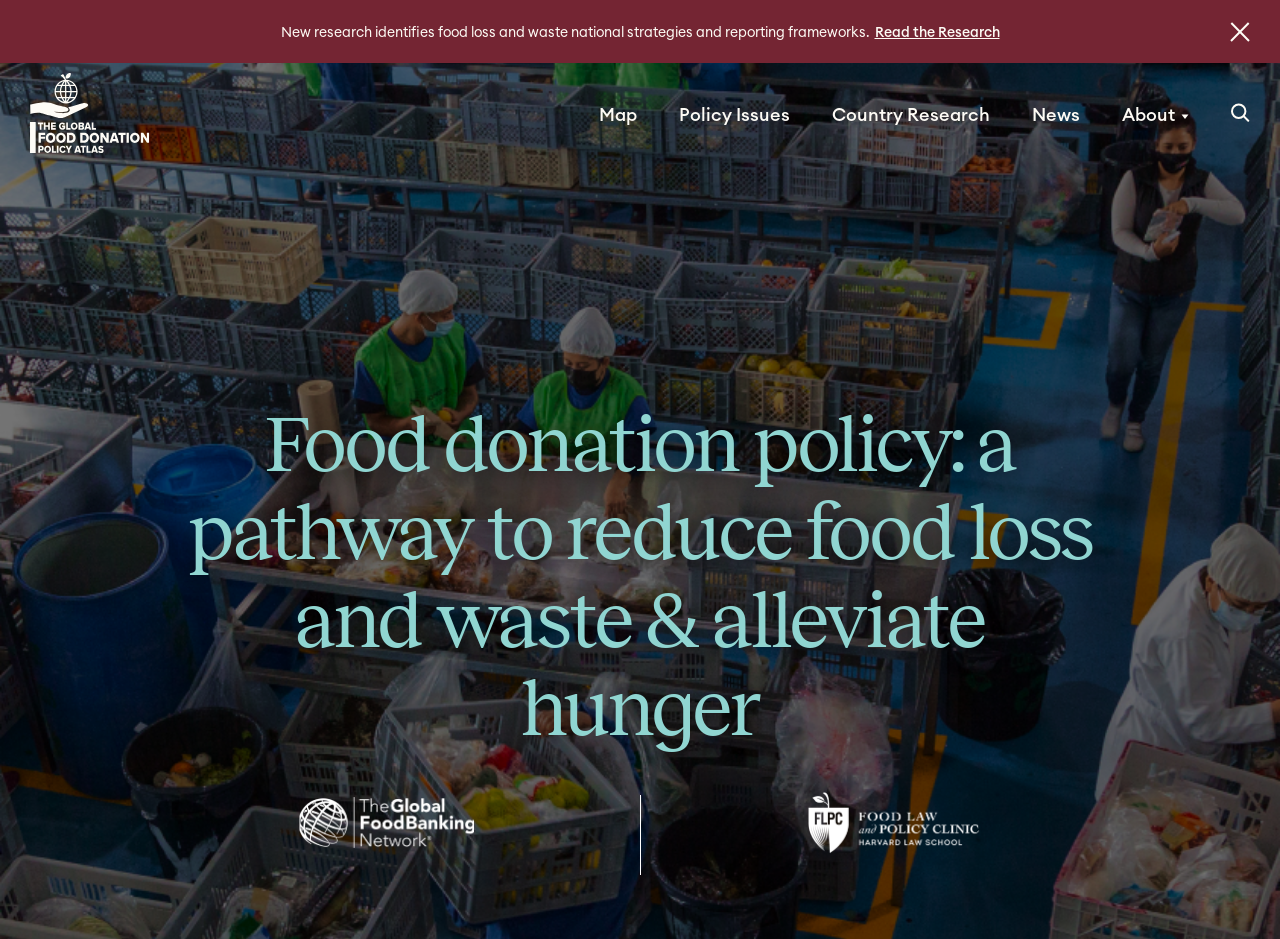Please find the bounding box coordinates of the element that needs to be clicked to perform the following instruction: "Go to 'Policy Issues'". The bounding box coordinates should be four float numbers between 0 and 1, represented as [left, top, right, bottom].

[0.53, 0.113, 0.617, 0.133]